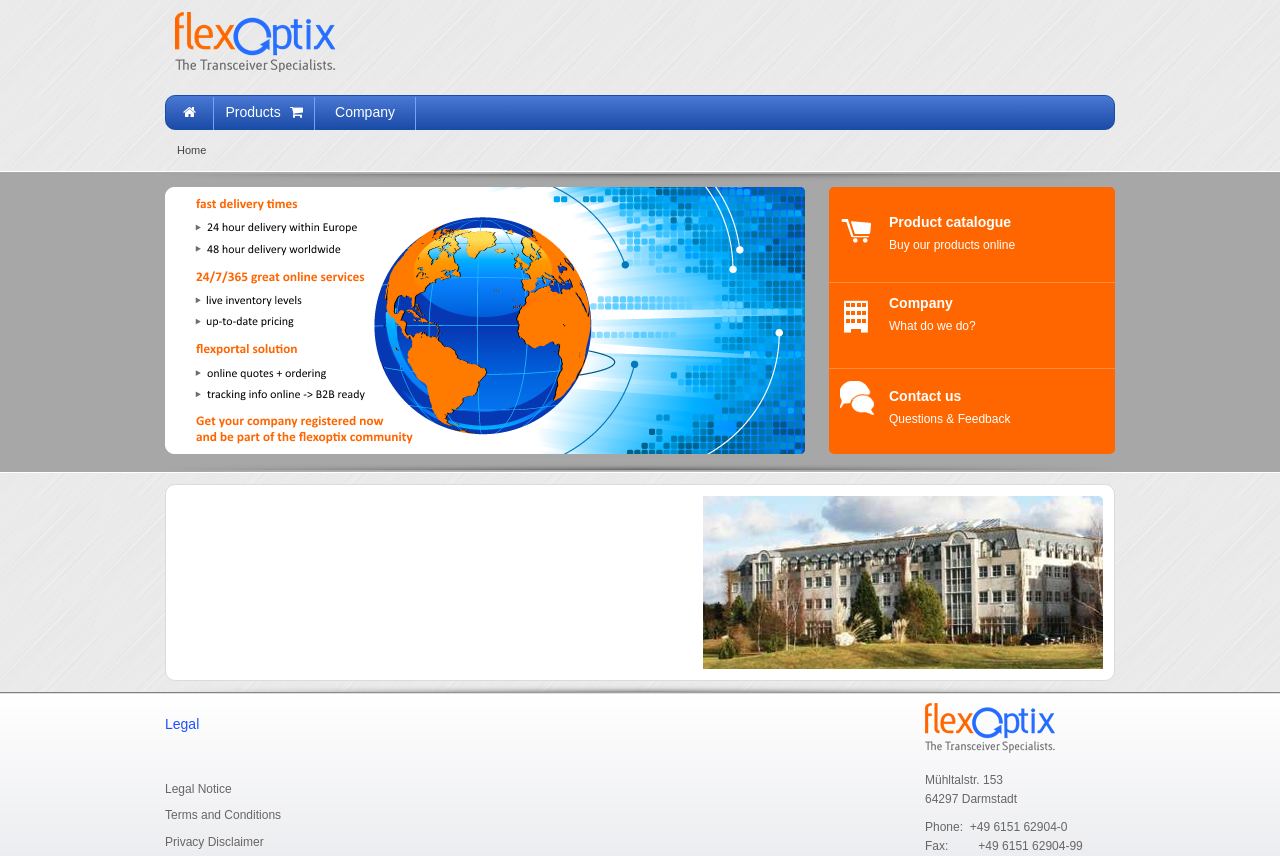Given the description of the UI element: "Company", predict the bounding box coordinates in the form of [left, top, right, bottom], with each value being a float between 0 and 1.

[0.246, 0.113, 0.324, 0.152]